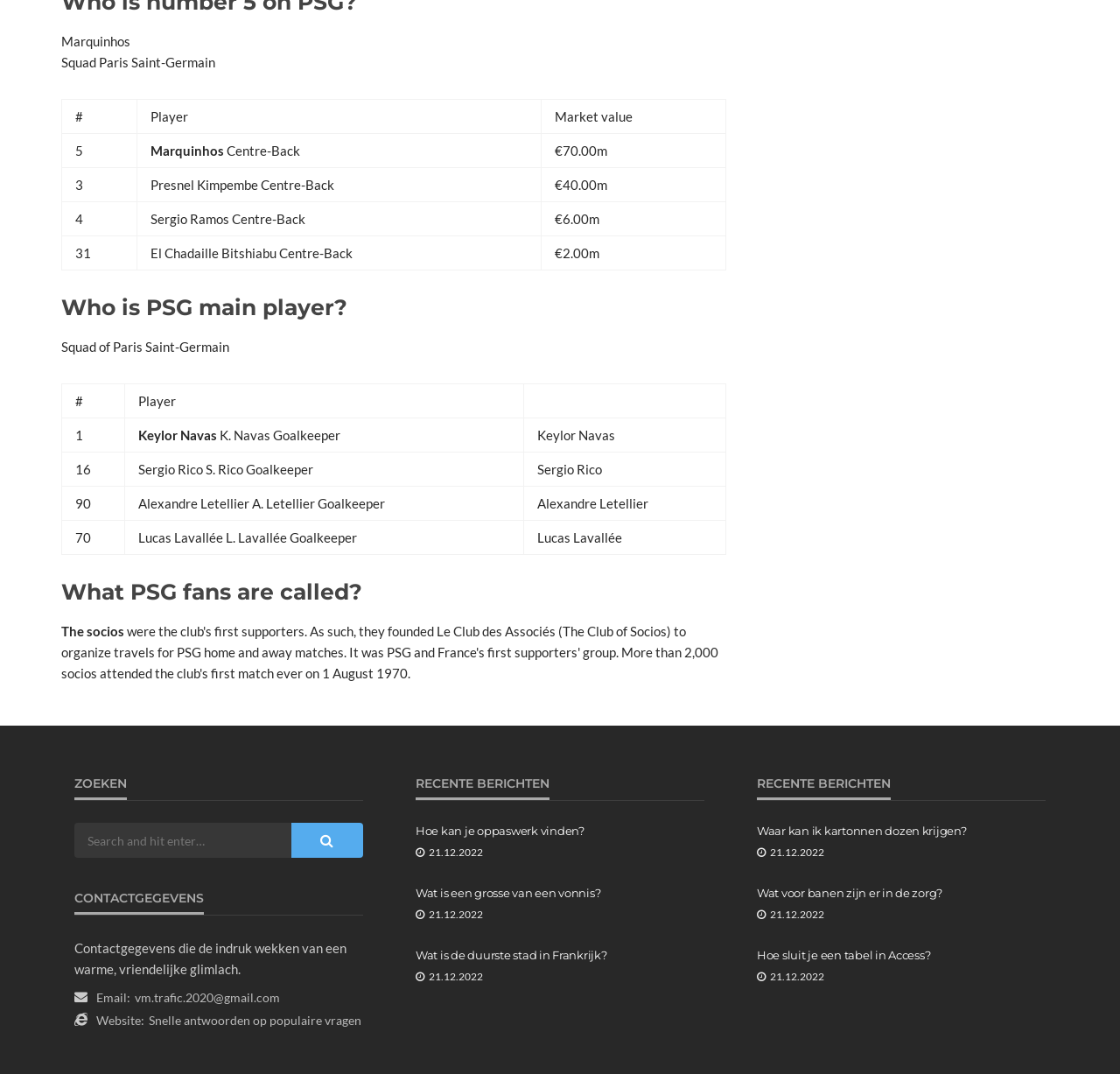Locate the coordinates of the bounding box for the clickable region that fulfills this instruction: "Read the article about Hoe kan je oppaswerk vinden?".

[0.371, 0.766, 0.629, 0.781]